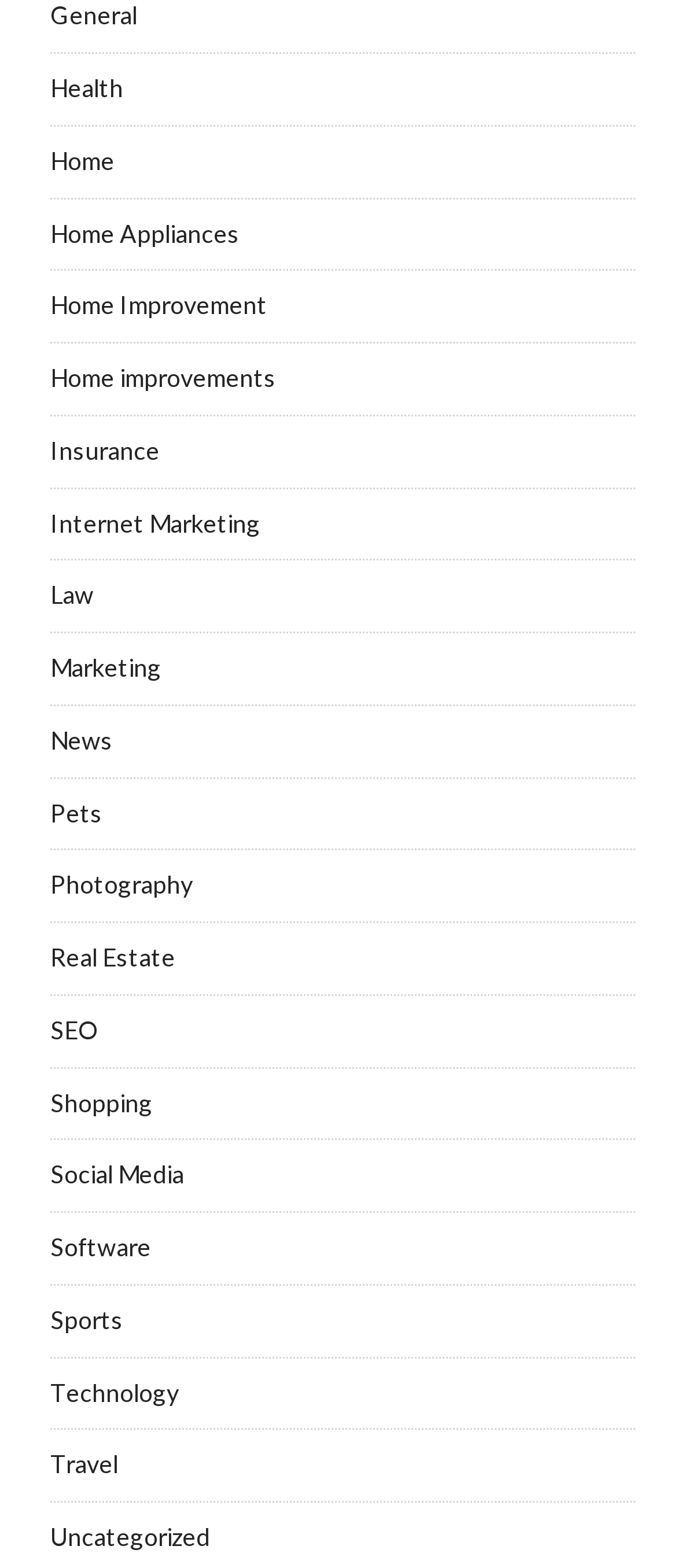Please find the bounding box coordinates (top-left x, top-left y, bottom-right x, bottom-right y) in the screenshot for the UI element described as follows: Home Appliances

[0.074, 0.139, 0.354, 0.158]